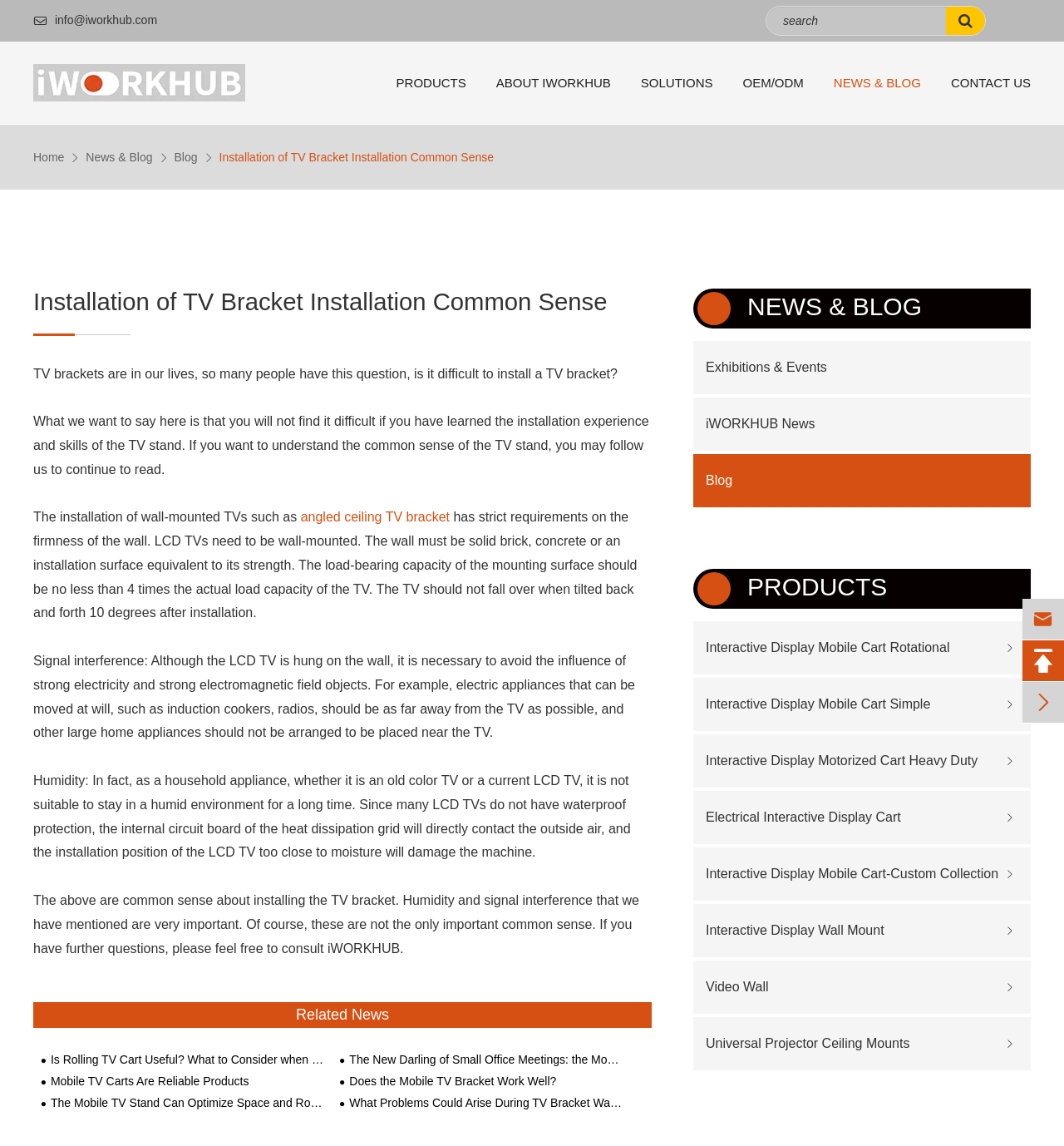Pinpoint the bounding box coordinates of the clickable area needed to execute the instruction: "learn about angled ceiling TV bracket". The coordinates should be specified as four float numbers between 0 and 1, i.e., [left, top, right, bottom].

[0.283, 0.445, 0.423, 0.457]